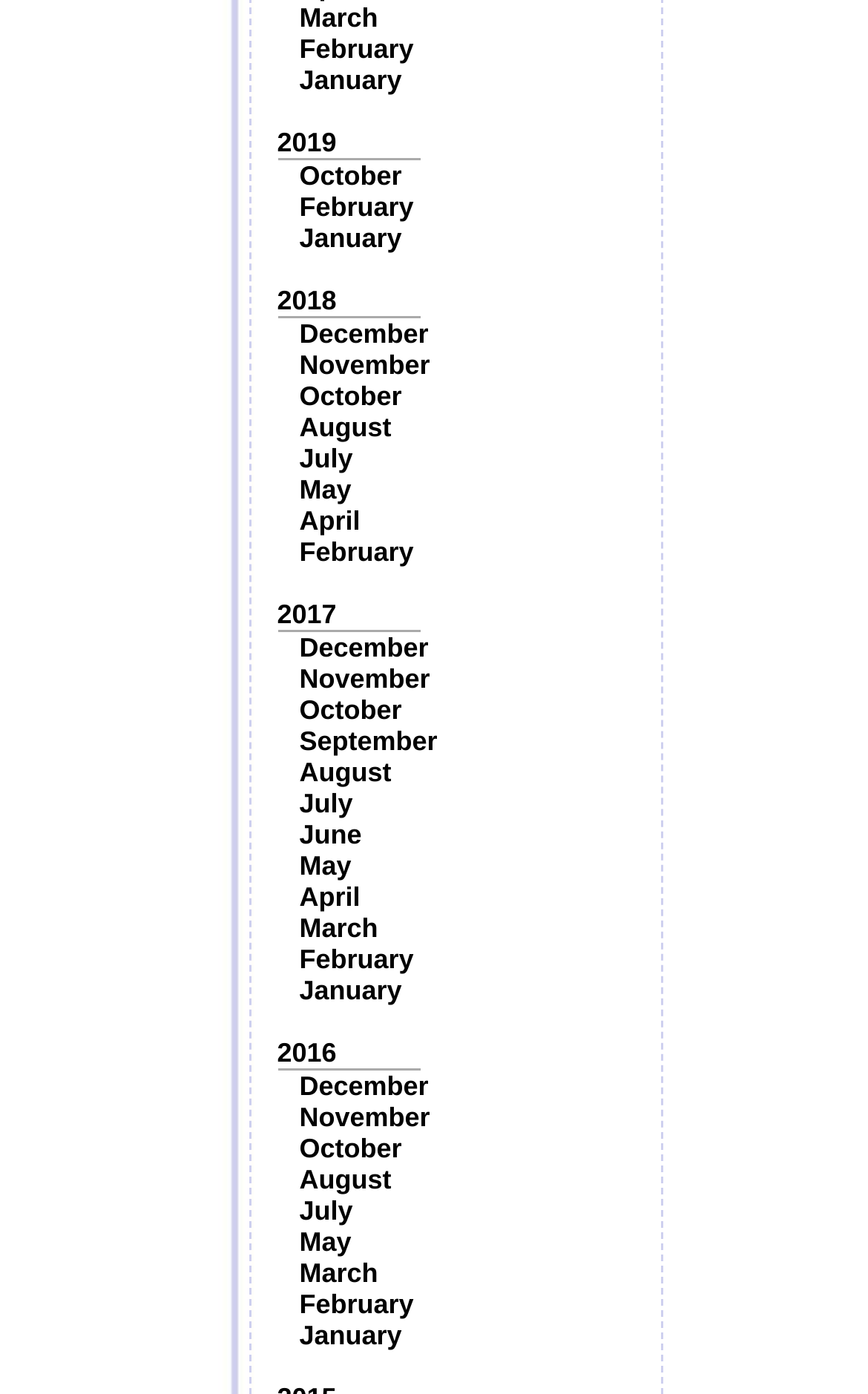Provide the bounding box coordinates of the section that needs to be clicked to accomplish the following instruction: "Read the article about Young Couple Faces OCD Diagnosis In SXSW Film Pure O."

None